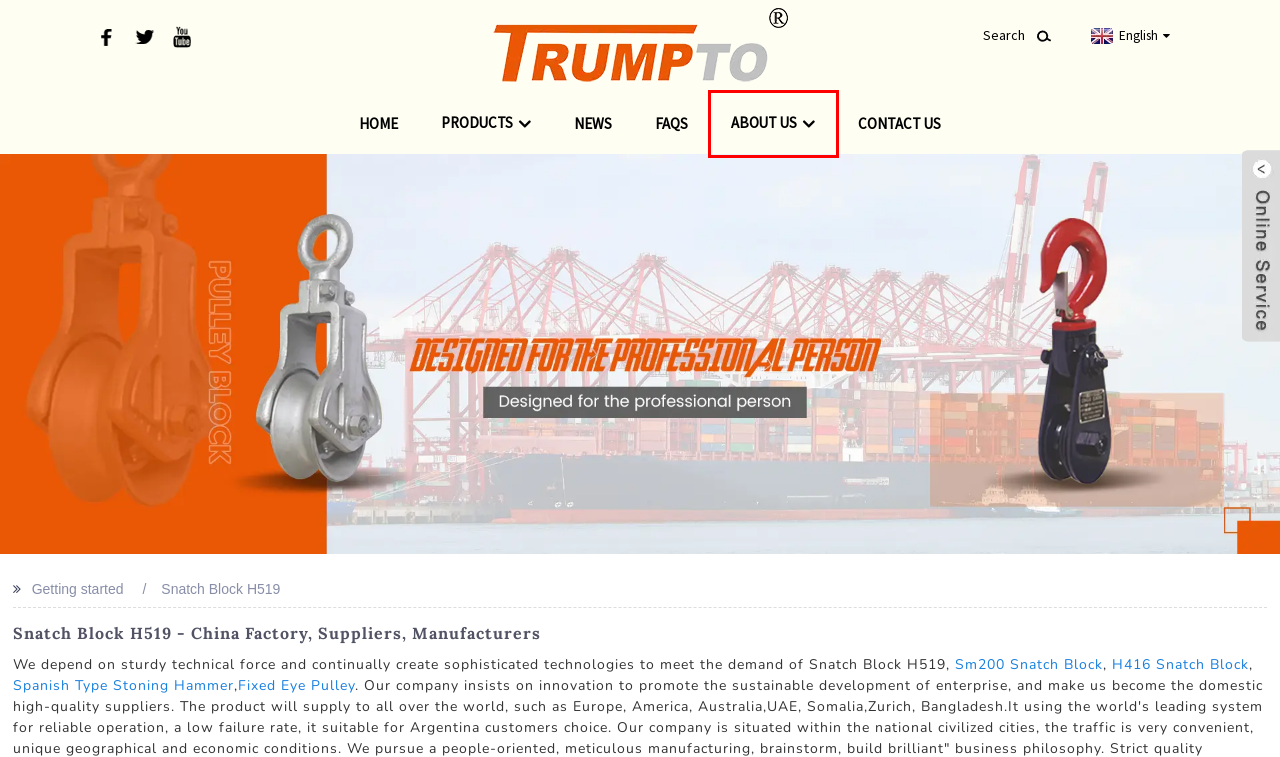You have a screenshot of a webpage with a red rectangle bounding box around an element. Identify the best matching webpage description for the new page that appears after clicking the element in the bounding box. The descriptions are:
A. Wholesale H416 Snatch Block Manufacturers and Factory, Suppliers Products | Flat
B. Pulley Block Factory | China Pulley Block Manufacturers, Suppliers
C. Products Factory | China Products Manufacturers, Suppliers
D. Hammer, Pulley Block, Claw Hammer - Flat
E. Wholesale Sm200 Snatch Block Manufacturers and Factory, Suppliers Products | Flat
F. Wholesale Spanish Type Stoning Hammer Manufacturers and Factory, Suppliers Products | Flat
G. FAQs - Shandong Flat Machine & Manufacturing Co., Ltd.
H. About Us - Shandong Flat Machine & Manufacturing Co., Ltd.

H